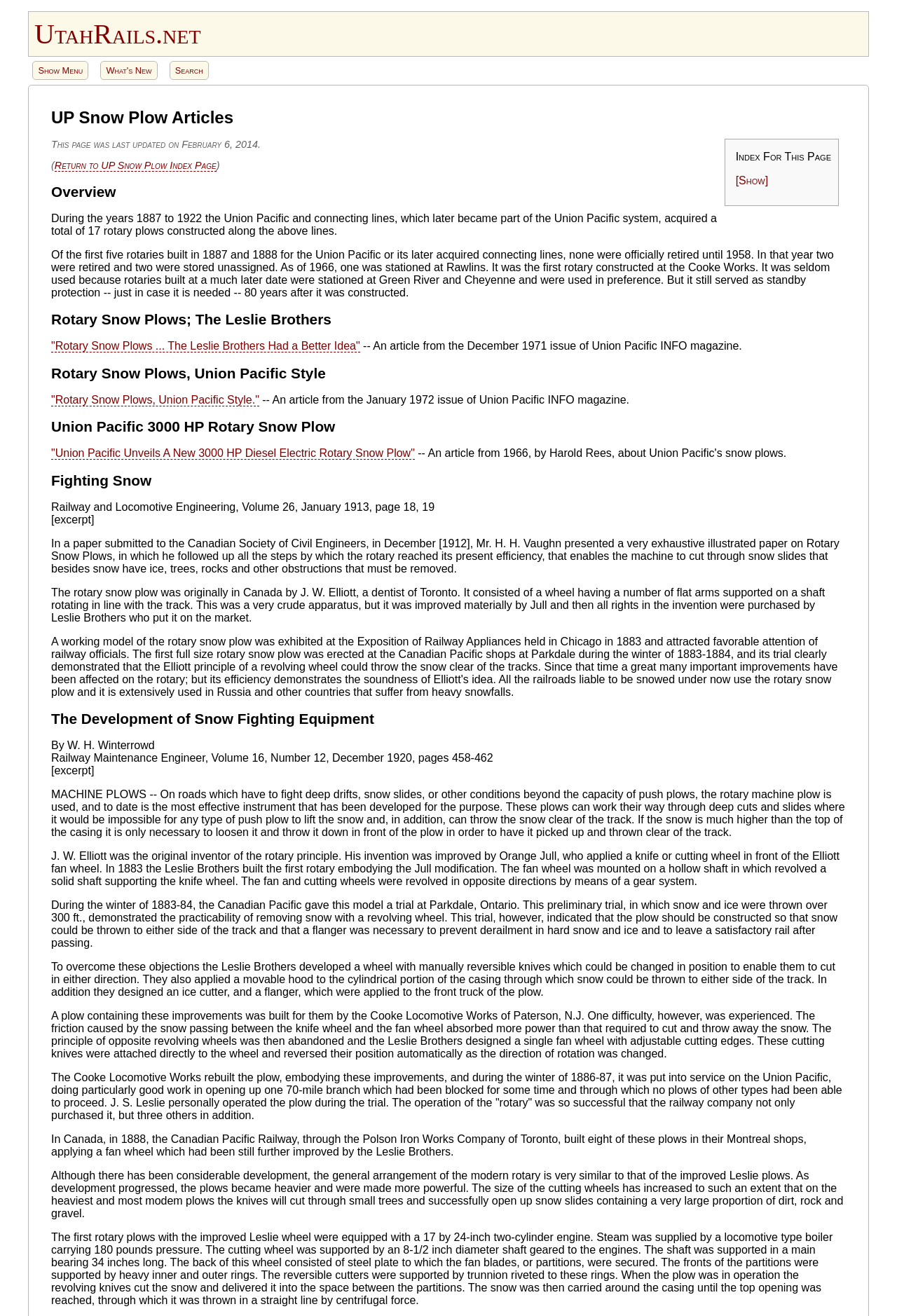Given the element description What's New, predict the bounding box coordinates for the UI element in the webpage screenshot. The format should be (top-left x, top-left y, bottom-right x, bottom-right y), and the values should be between 0 and 1.

[0.112, 0.047, 0.175, 0.061]